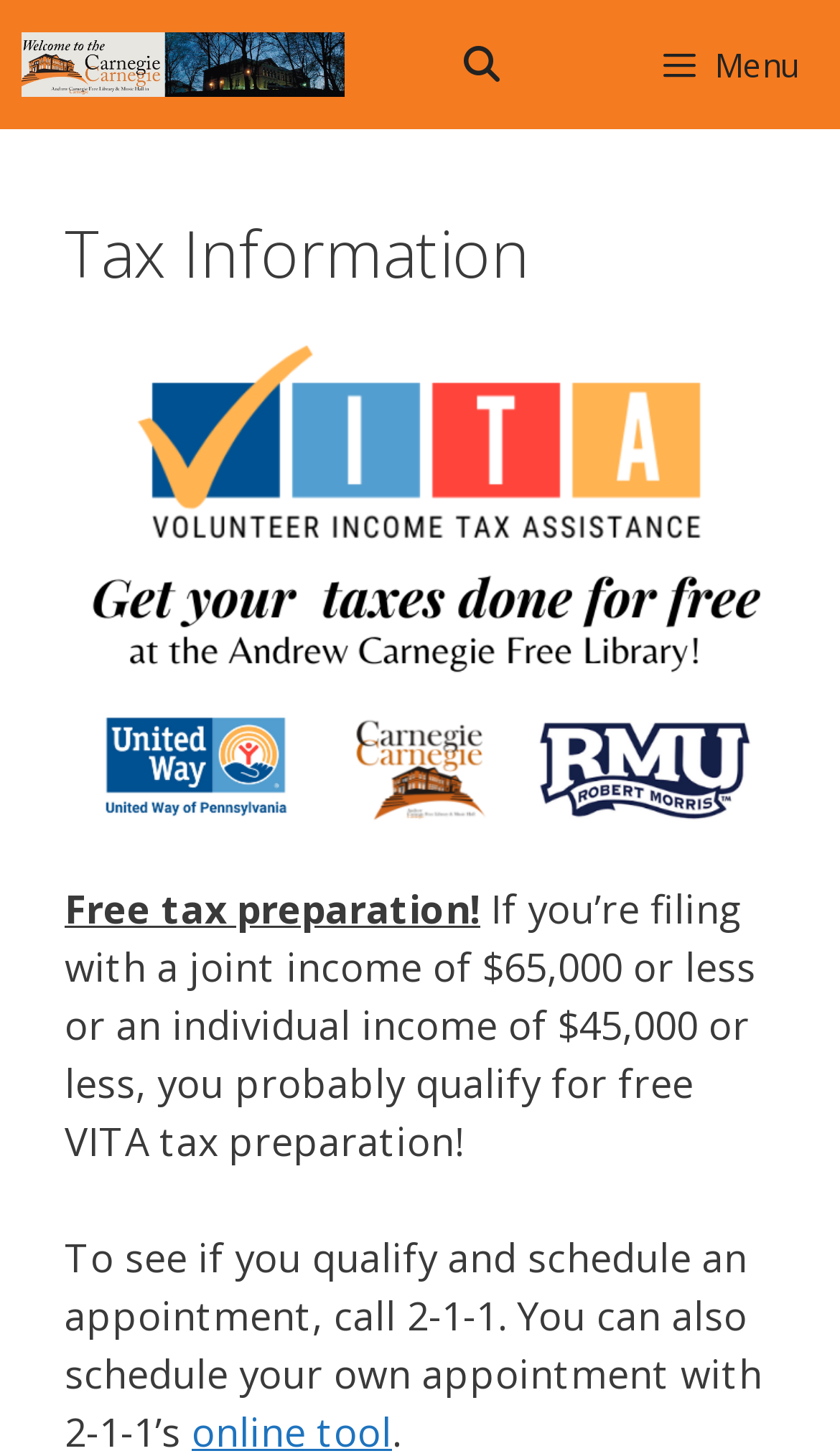Produce an elaborate caption capturing the essence of the webpage.

The webpage is about tax information, specifically free tax preparation services. At the top left, there is a link and an image with the text "Andrew Carnegie Free Library & Music Hall". To the right of this, there is a link to open a search bar. 

On the top right, there is a button with a menu icon, which when expanded, controls a mobile menu. Below this, there is a header section with a heading that reads "Tax Information". 

Below the header, there is a figure element, and within it, there is a link. Underneath this, there are two blocks of text. The first block reads "Free tax preparation!" and the second block provides more information about the eligibility criteria for free VITA tax preparation, stating that individuals with a joint income of $65,000 or less or an individual income of $45,000 or less may qualify.